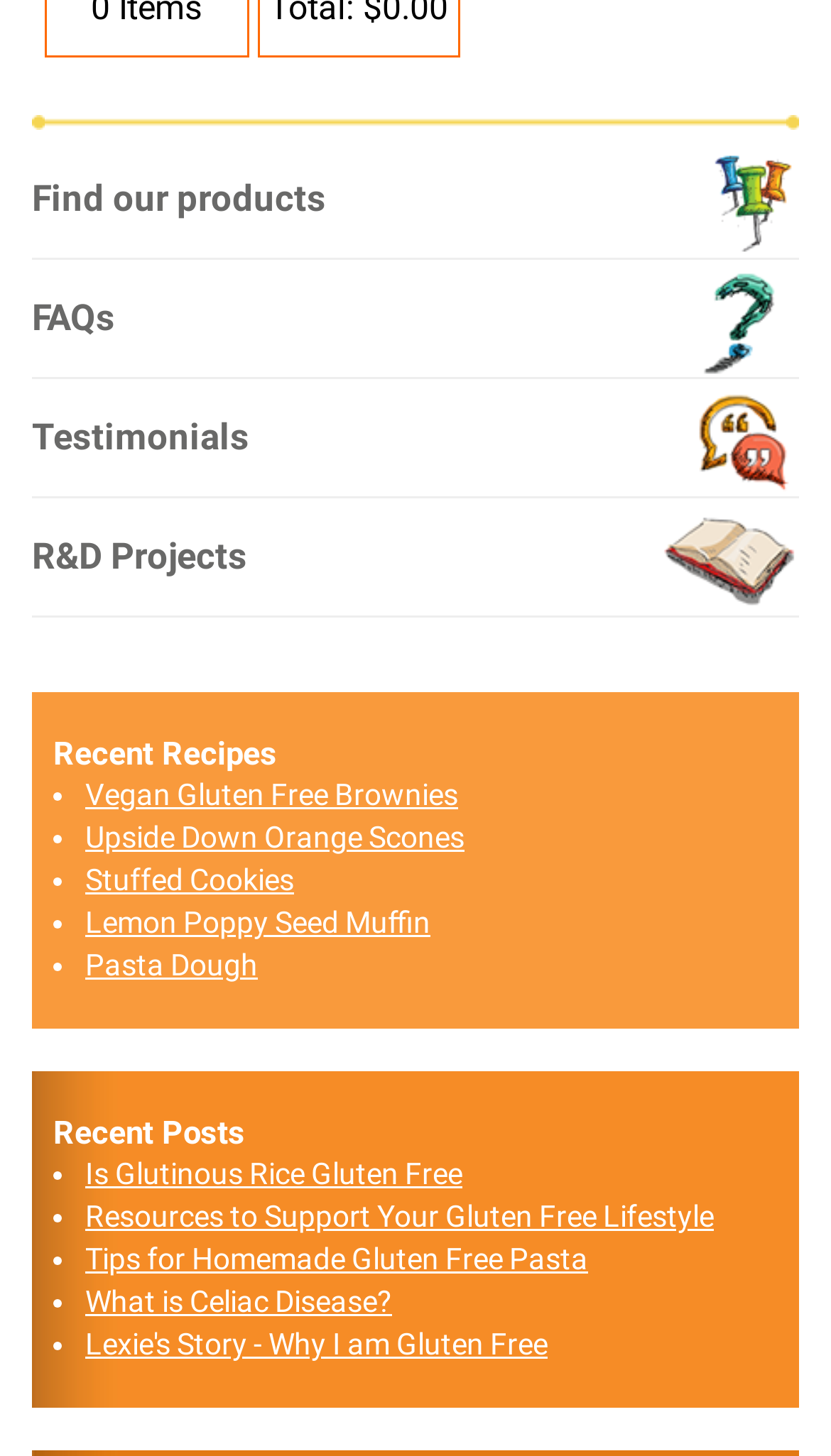How many recent recipes are listed?
Using the information from the image, give a concise answer in one word or a short phrase.

5